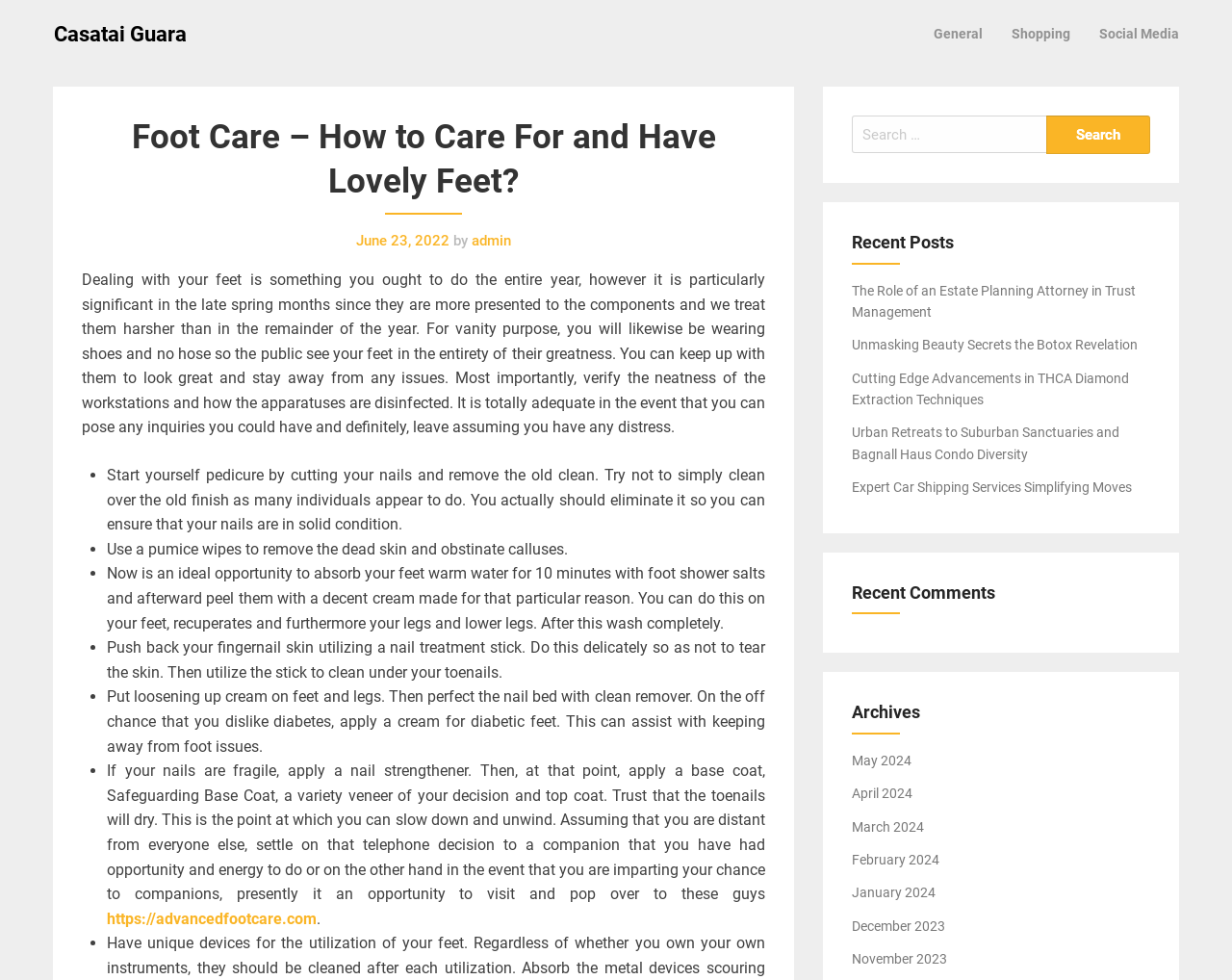How many steps are involved in the pedicure process?
Please craft a detailed and exhaustive response to the question.

The pedicure process is described in the main content of the webpage, which involves 5 steps: cutting and removing old nail polish, using a pumice stone to remove dead skin, soaking feet in warm water, pushing back fingernail skin, and applying relaxing cream. These steps are listed in a bullet point format with corresponding descriptions.